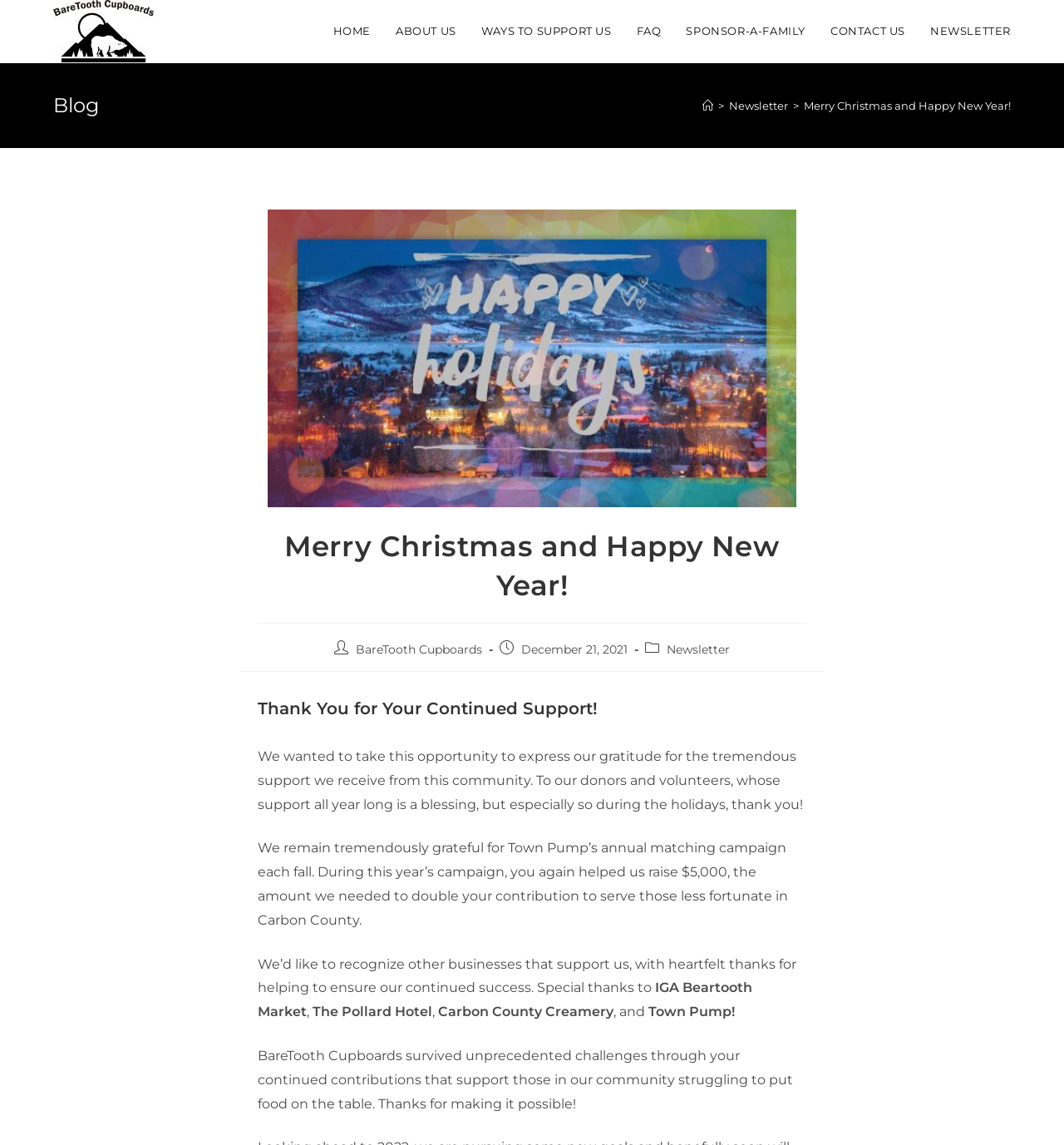What is the name of the hotel mentioned in the post?
With the help of the image, please provide a detailed response to the question.

The name of the hotel can be found in the post content, where it is mentioned as one of the businesses that support the organization, along with IGA Beartooth Market and Carbon County Creamery.